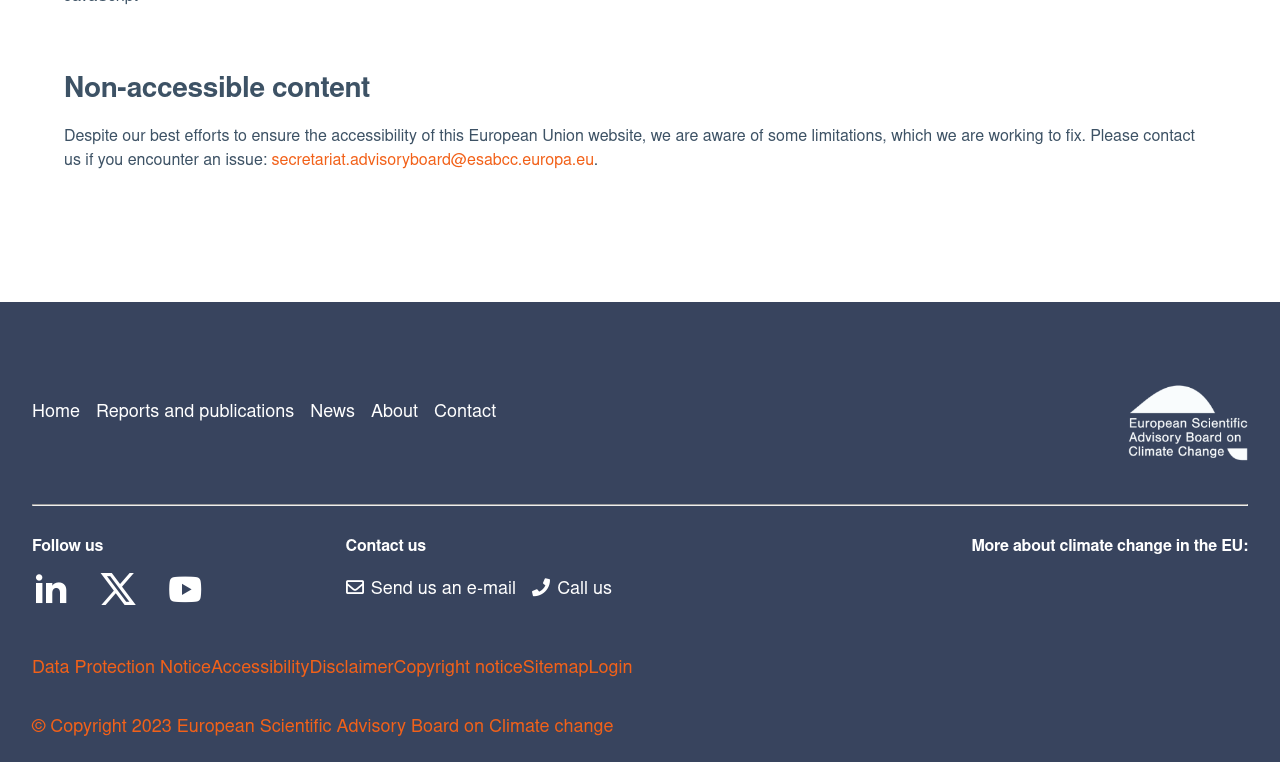What is the copyright year of the webpage?
Using the image as a reference, deliver a detailed and thorough answer to the question.

The copyright year can be found at the bottom of the webpage, where it is mentioned that the content is copyrighted by the European Scientific Advisory Board on Climate change in the year 2023.